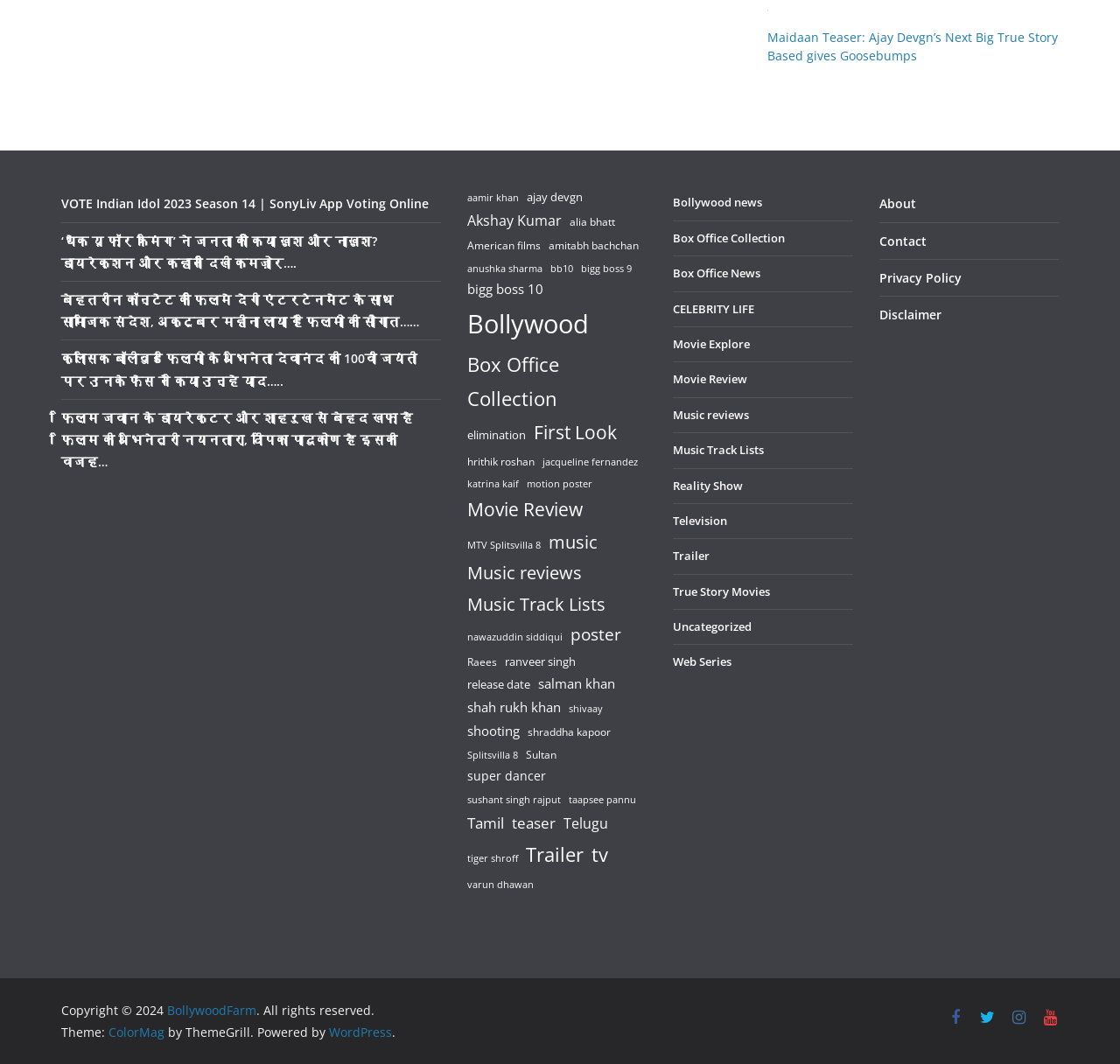What is the category of the link 'aamir khan'?
Refer to the image and provide a one-word or short phrase answer.

Actor